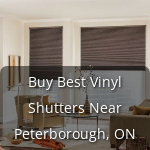Where are the best vinyl shutters available? Look at the image and give a one-word or short phrase answer.

Near Peterborough, ON